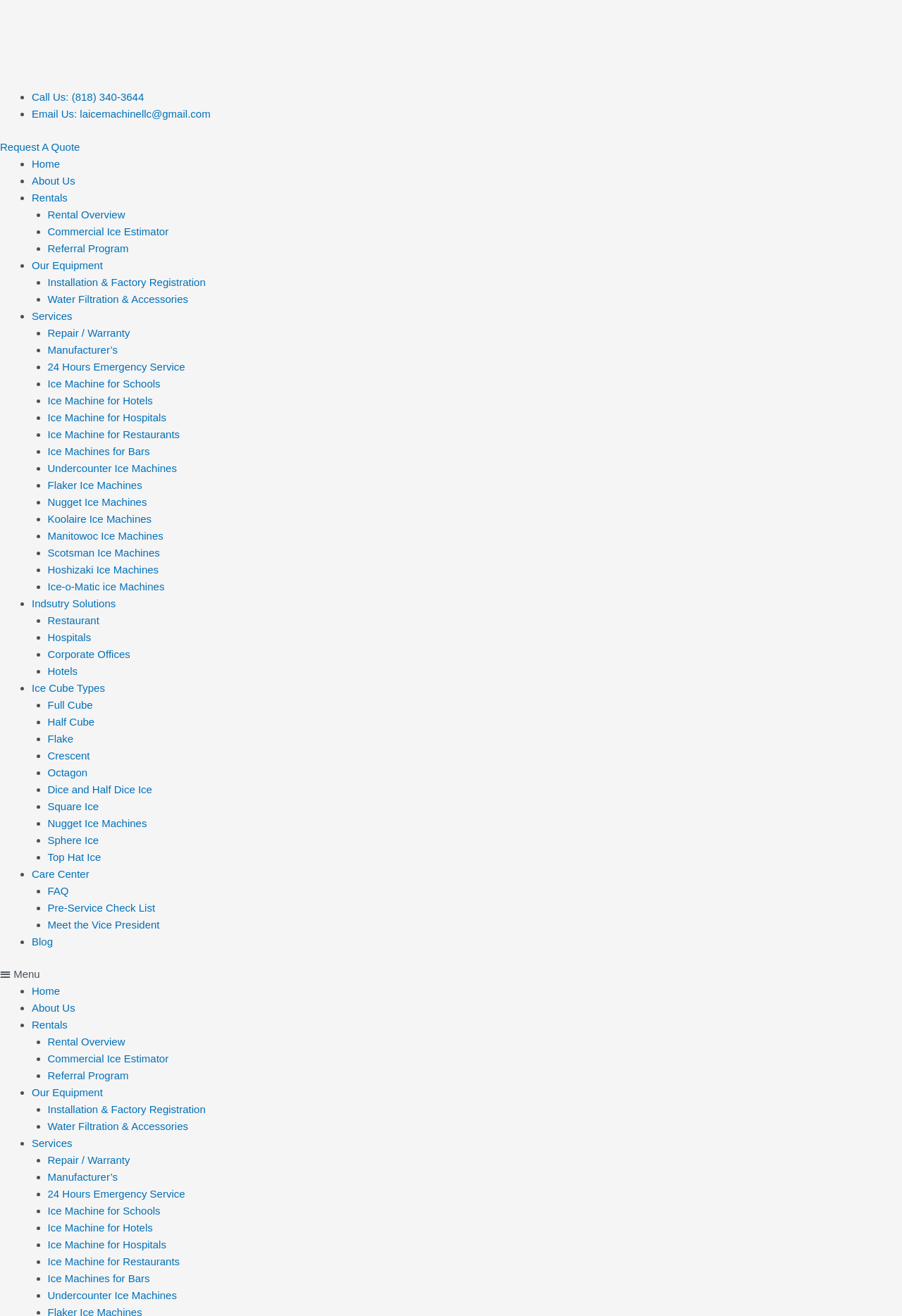Locate the bounding box of the UI element described by: "Flaker Ice Machines" in the given webpage screenshot.

[0.053, 0.364, 0.158, 0.373]